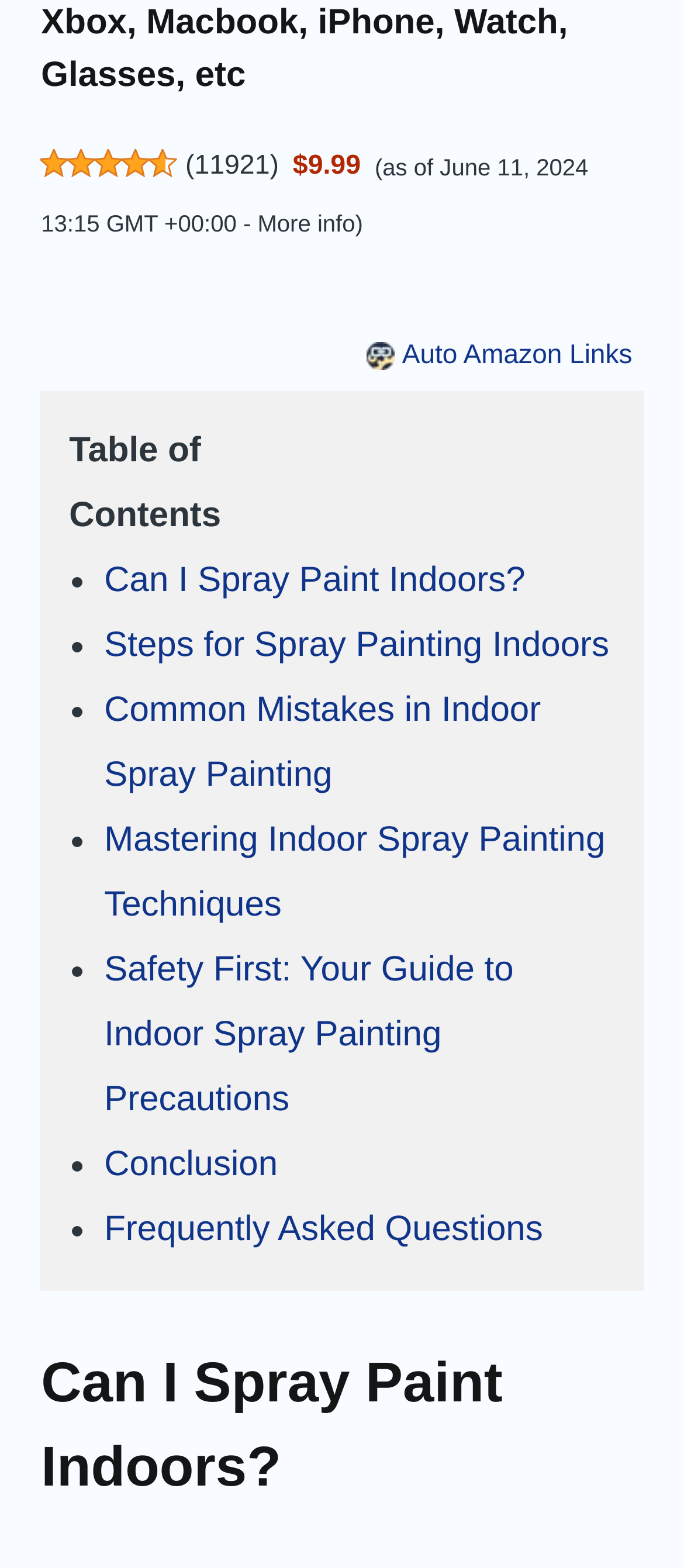Could you specify the bounding box coordinates for the clickable section to complete the following instruction: "View product details"?

[0.06, 0.096, 0.259, 0.115]